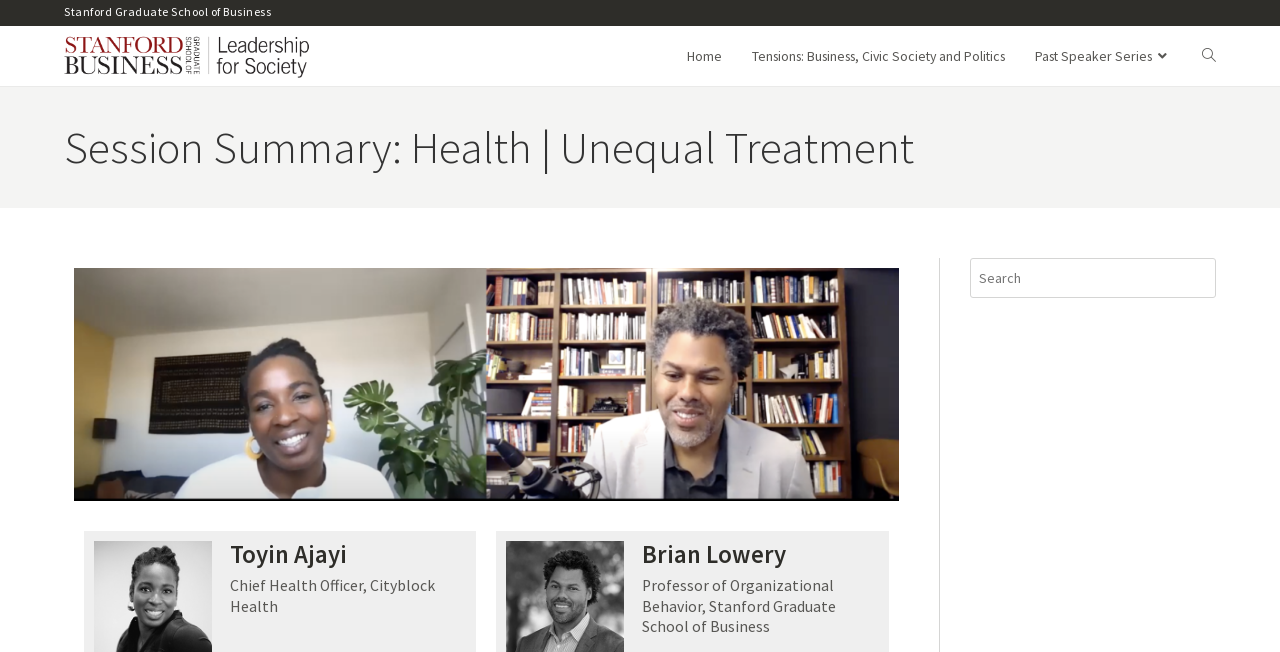Determine the bounding box coordinates for the HTML element mentioned in the following description: "alt="Leadership for Society"". The coordinates should be a list of four floats ranging from 0 to 1, represented as [left, top, right, bottom].

[0.05, 0.064, 0.245, 0.1]